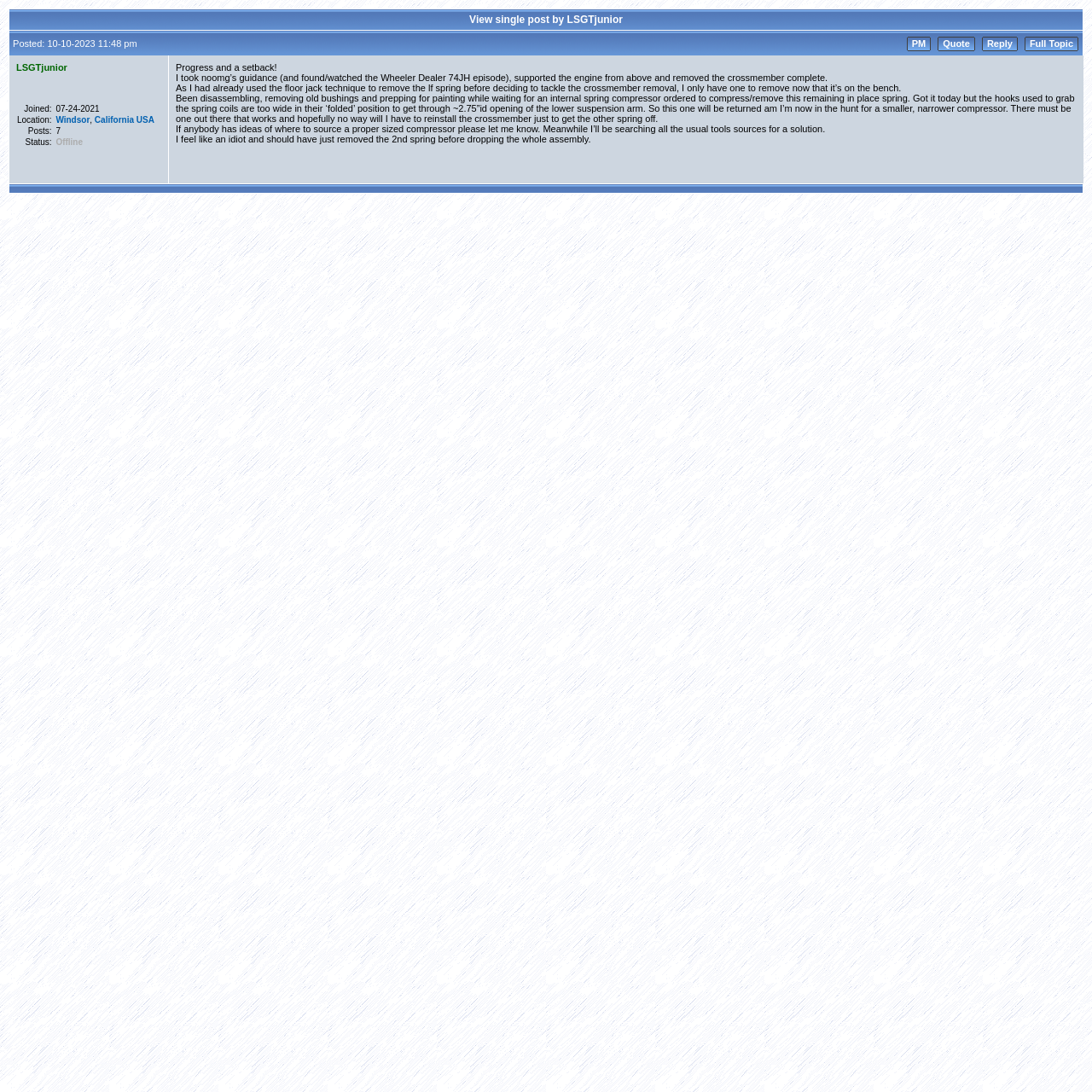What is the topic of the post?
Can you give a detailed and elaborate answer to the question?

The topic of the post can be found in the gridcell element that contains the text 'Progress and a setback! ...' which is the main content of the post.